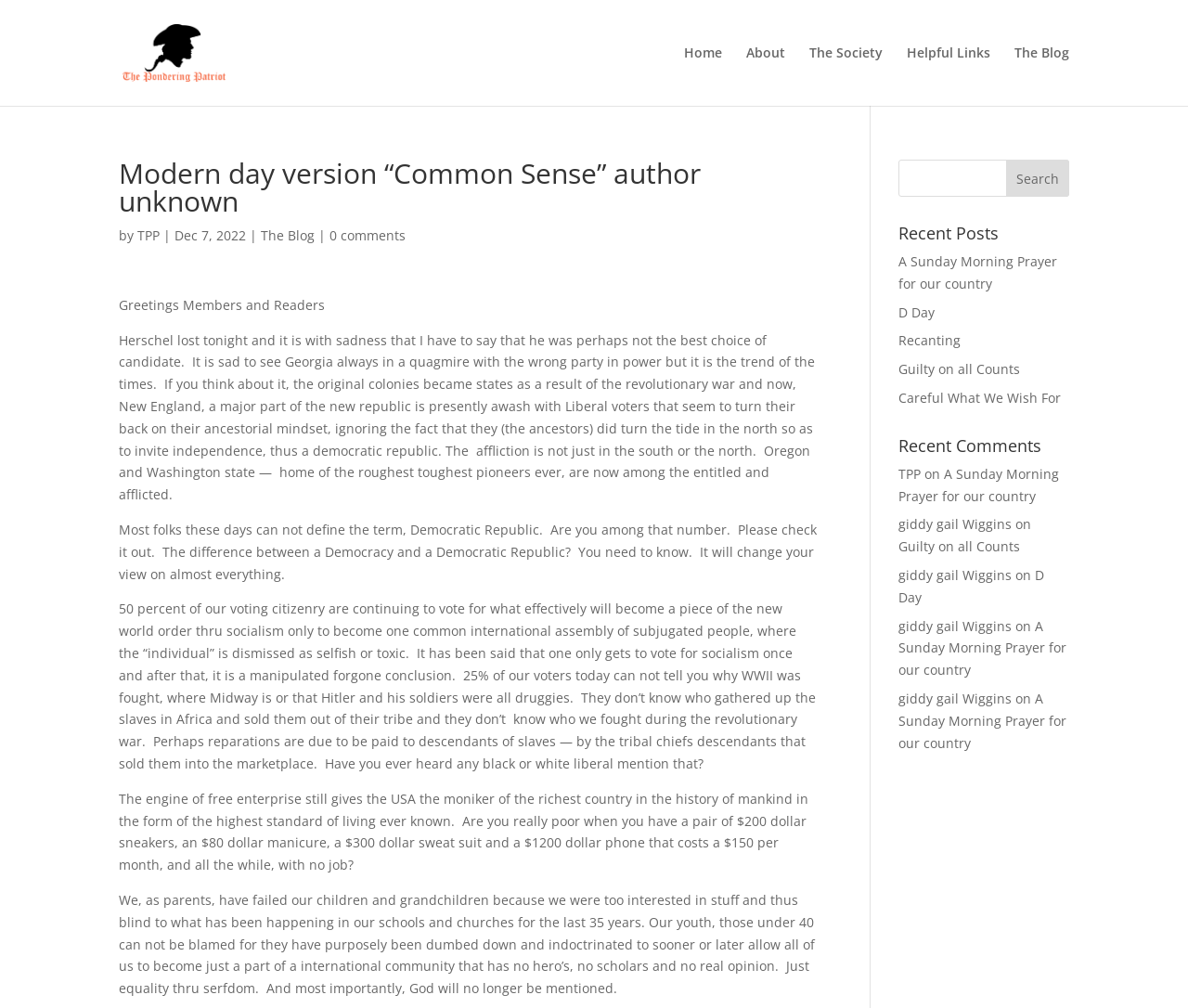Analyze the image and deliver a detailed answer to the question: What is the purpose of the search box?

The search box is located in the top right corner of the webpage, and it allows users to search for specific content within the blog.